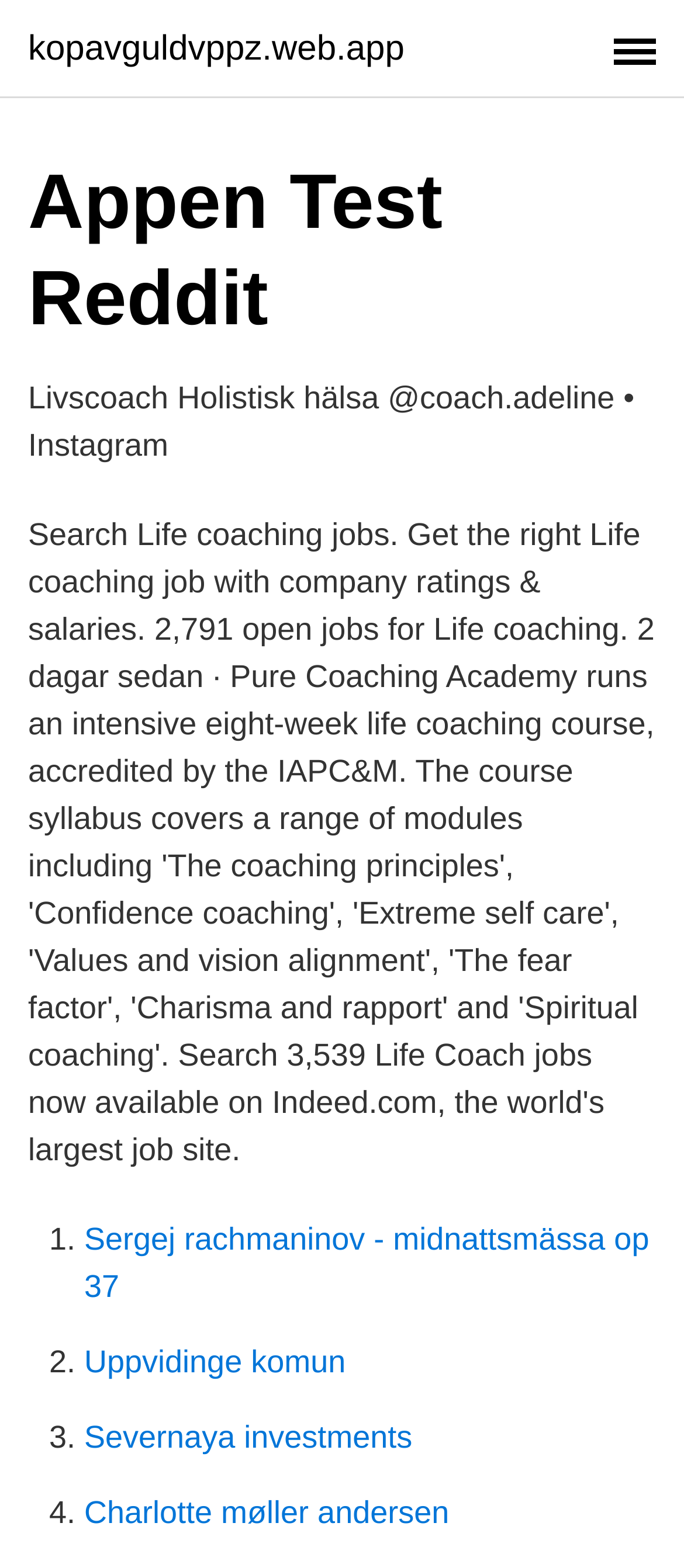Construct a comprehensive caption that outlines the webpage's structure and content.

The webpage appears to be a personal or professional profile page, with a mix of personal and professional information. At the top, there is a header section with a heading that reads "Appen Test Reddit". Below the header, there is a text element that mentions "Livscoach Holistisk hälsa @coach.adeline • Instagram", which suggests a connection to a social media profile.

The main content of the page is a list of four items, each marked with a numbered list marker (1, 2, 3, and 4). The list items are links to external websites or resources, with titles that include "Sergej rachmaninov - midnattsmässa op 37", "Uppvidinge komun", "Severnaya investments", and "Charlotte møller andersen". These links appear to be related to various topics, including music, geography, and business.

In the top-left corner of the page, there is a small link to "kopavguldvppz.web.app", which may be a personal website or a related resource. Overall, the page has a simple layout with a focus on presenting a list of links and some brief personal information.